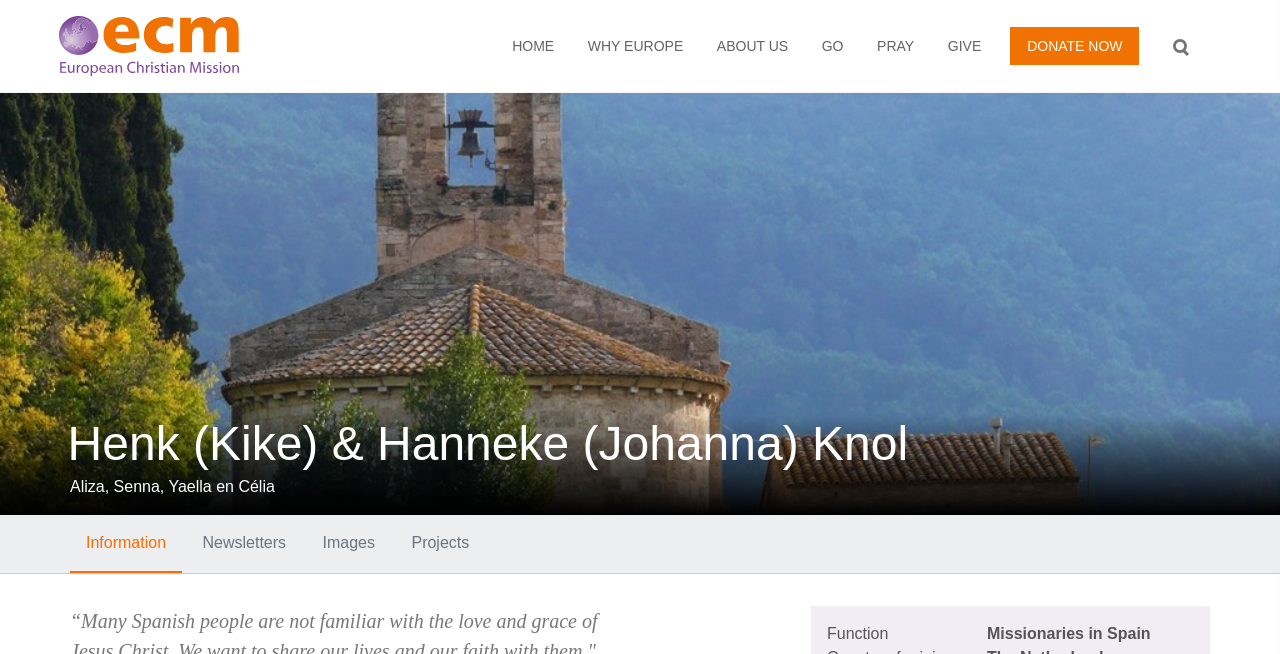What is the name of the organization's logo?
Answer the question in as much detail as possible.

I found the logo of the organization, which is an image with the text 'Logo European Christian Mission'.